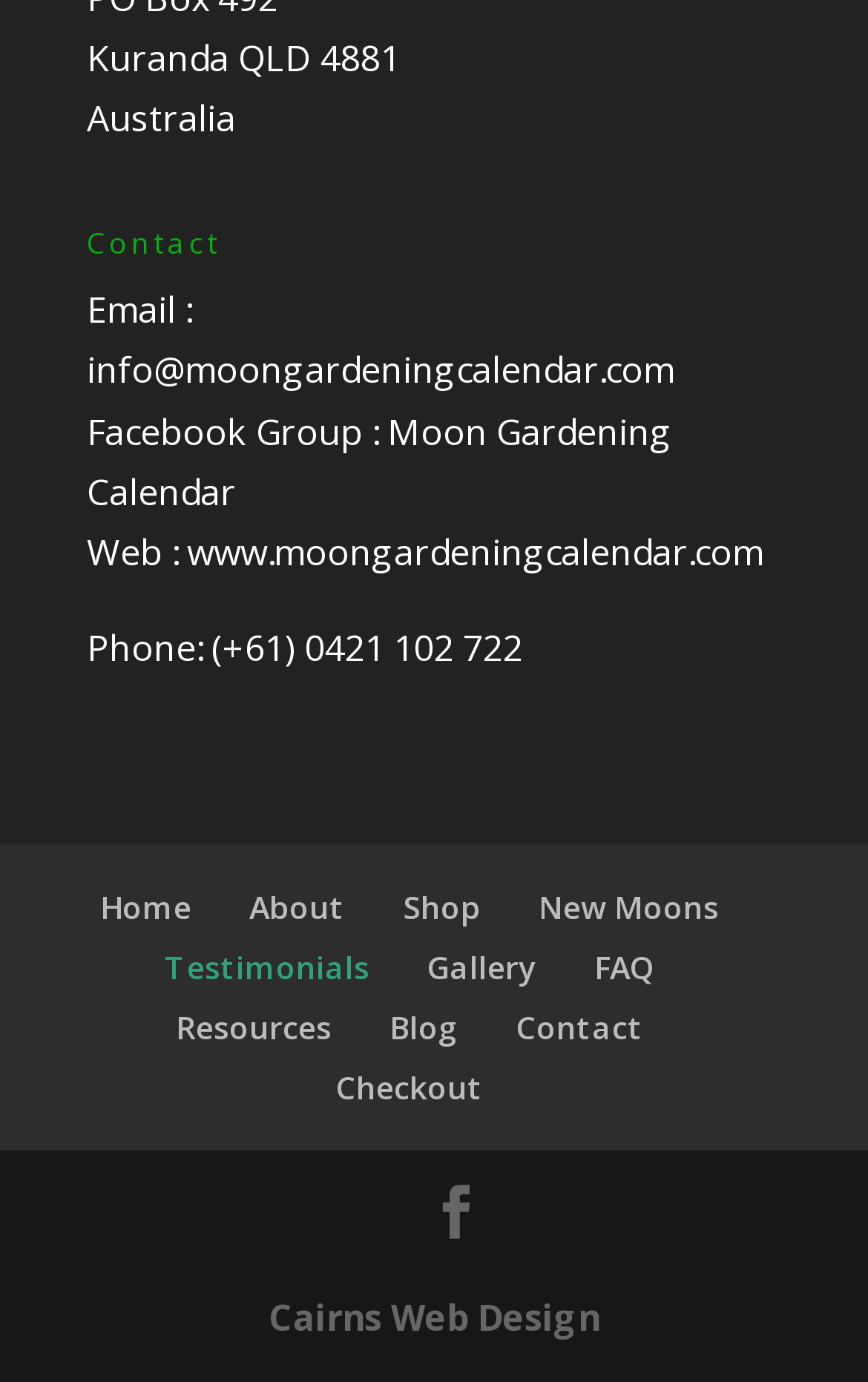Find the bounding box coordinates for the element that must be clicked to complete the instruction: "check the phone number". The coordinates should be four float numbers between 0 and 1, indicated as [left, top, right, bottom].

[0.1, 0.451, 0.603, 0.487]